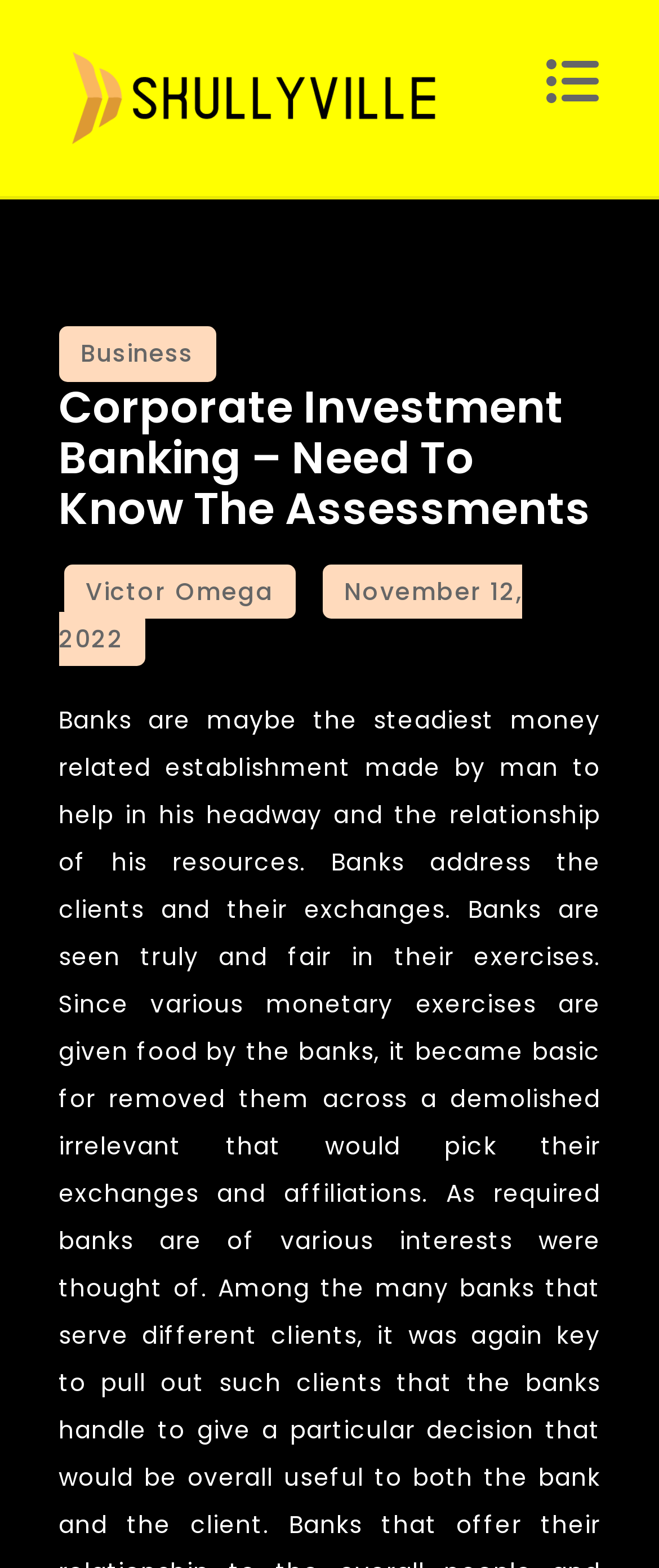Determine which piece of text is the heading of the webpage and provide it.

Corporate Investment Banking – Need To Know The Assessments